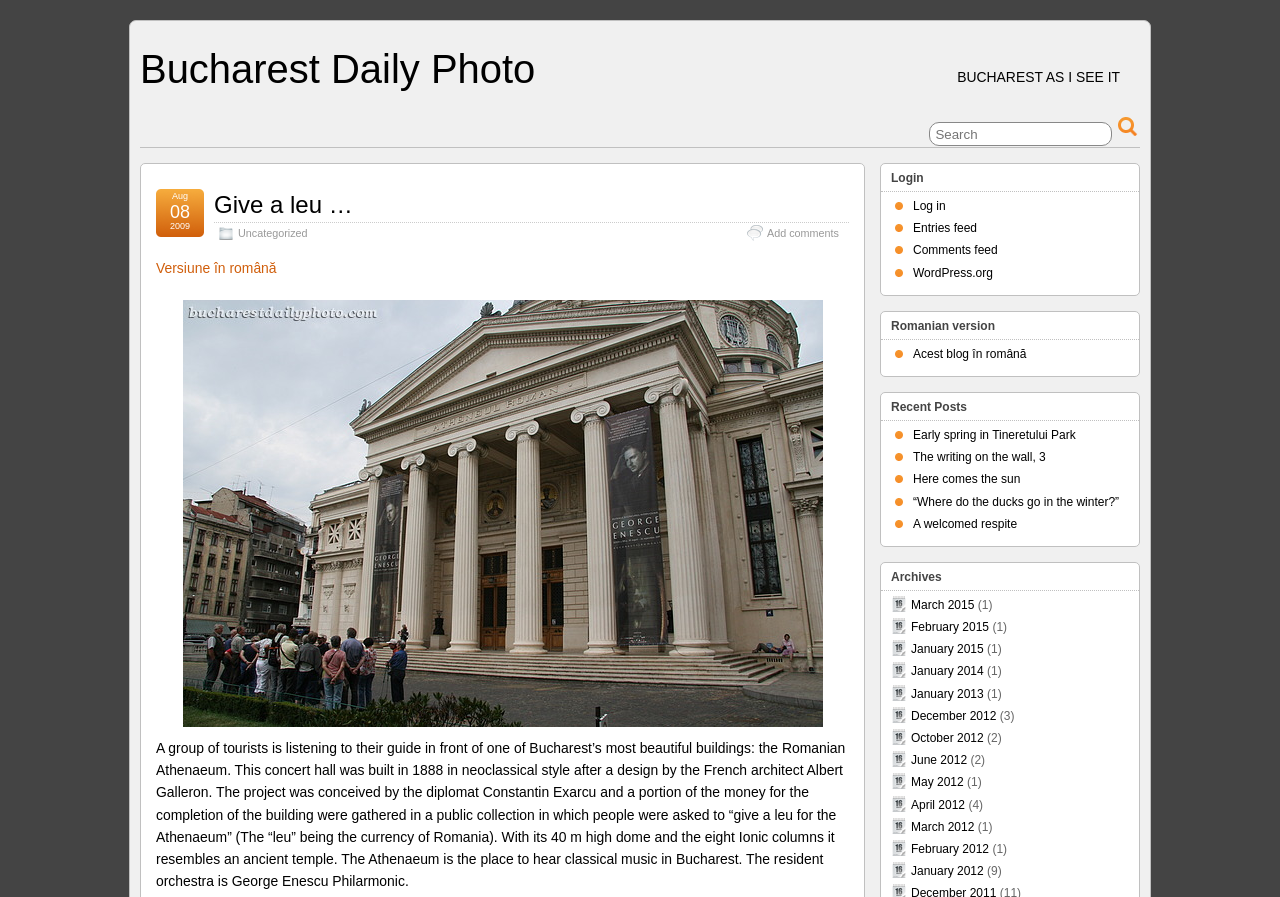What is the name of the concert hall?
Look at the image and provide a short answer using one word or a phrase.

Romanian Athenaeum